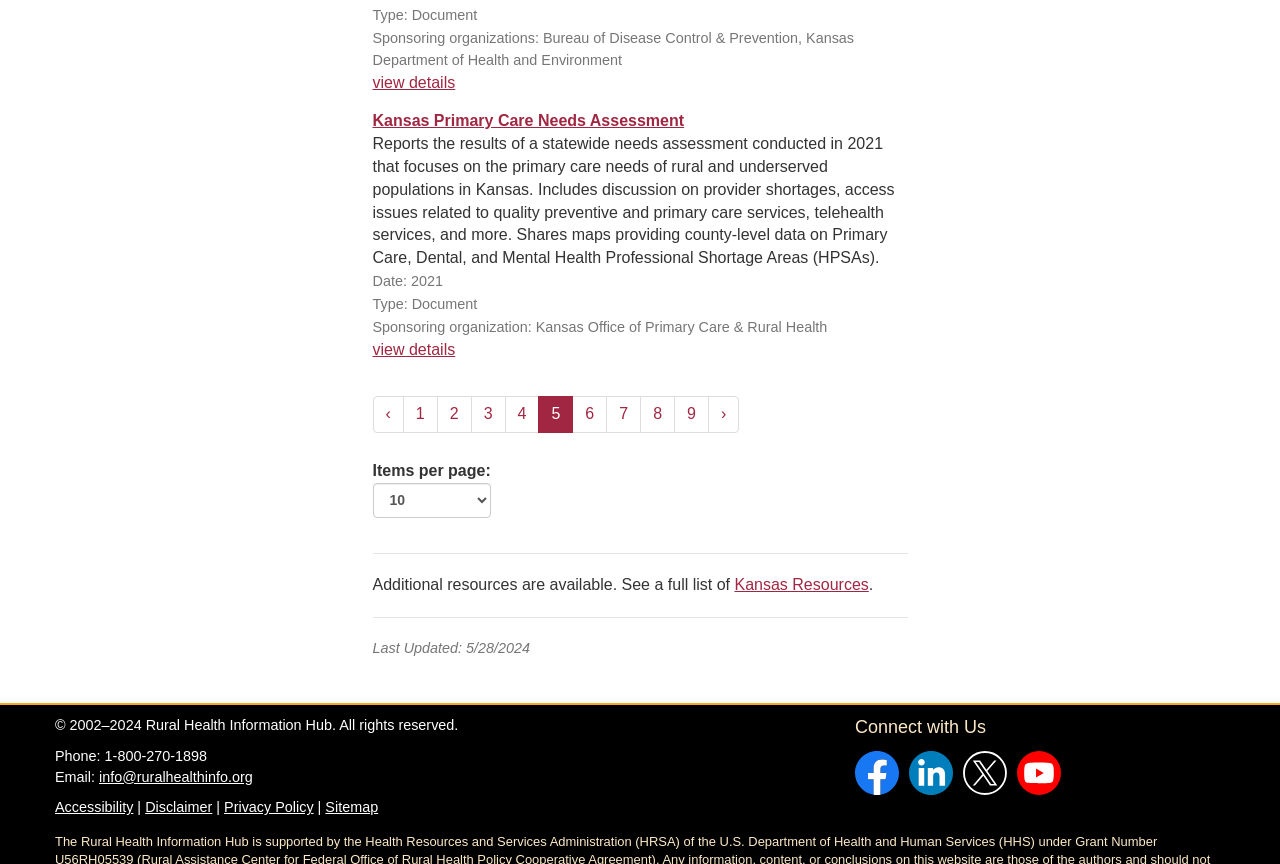Please specify the bounding box coordinates for the clickable region that will help you carry out the instruction: "View Kansas Resources".

[0.574, 0.667, 0.679, 0.686]